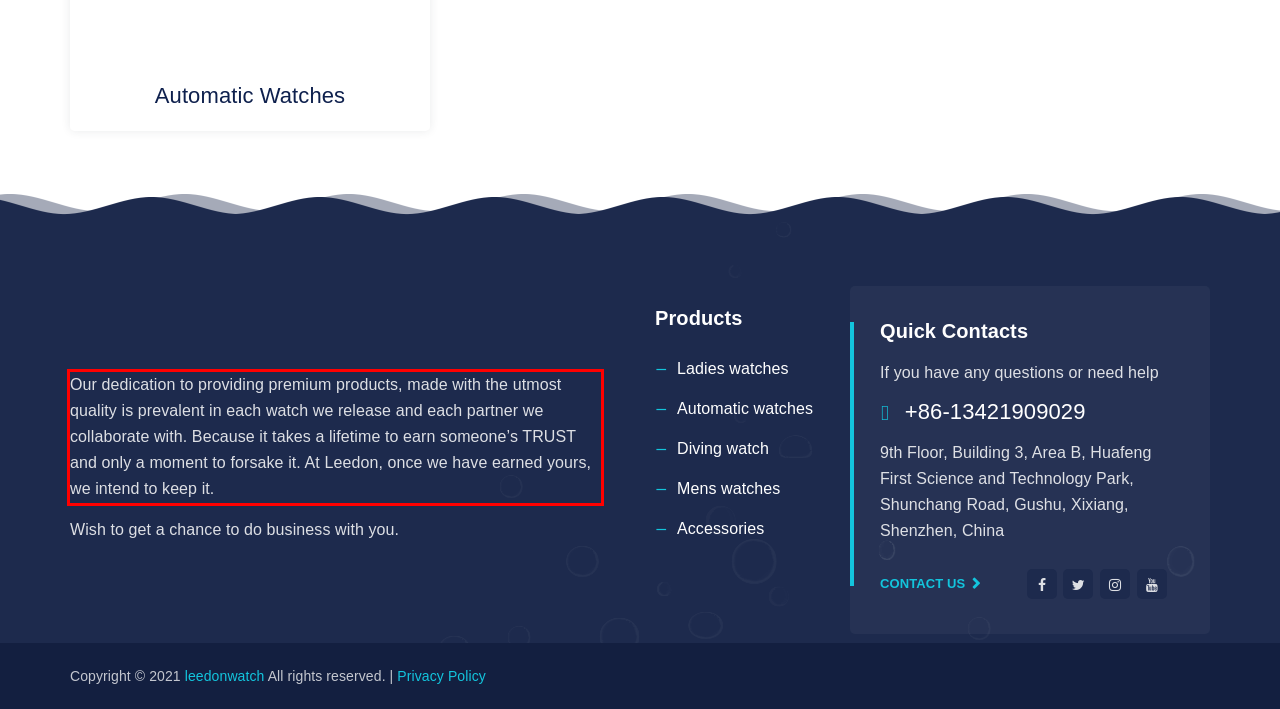You are provided with a screenshot of a webpage featuring a red rectangle bounding box. Extract the text content within this red bounding box using OCR.

Our dedication to providing premium products, made with the utmost quality is prevalent in each watch we release and each partner we collaborate with. Because it takes a lifetime to earn someone’s TRUST and only a moment to forsake it. At Leedon, once we have earned yours, we intend to keep it.